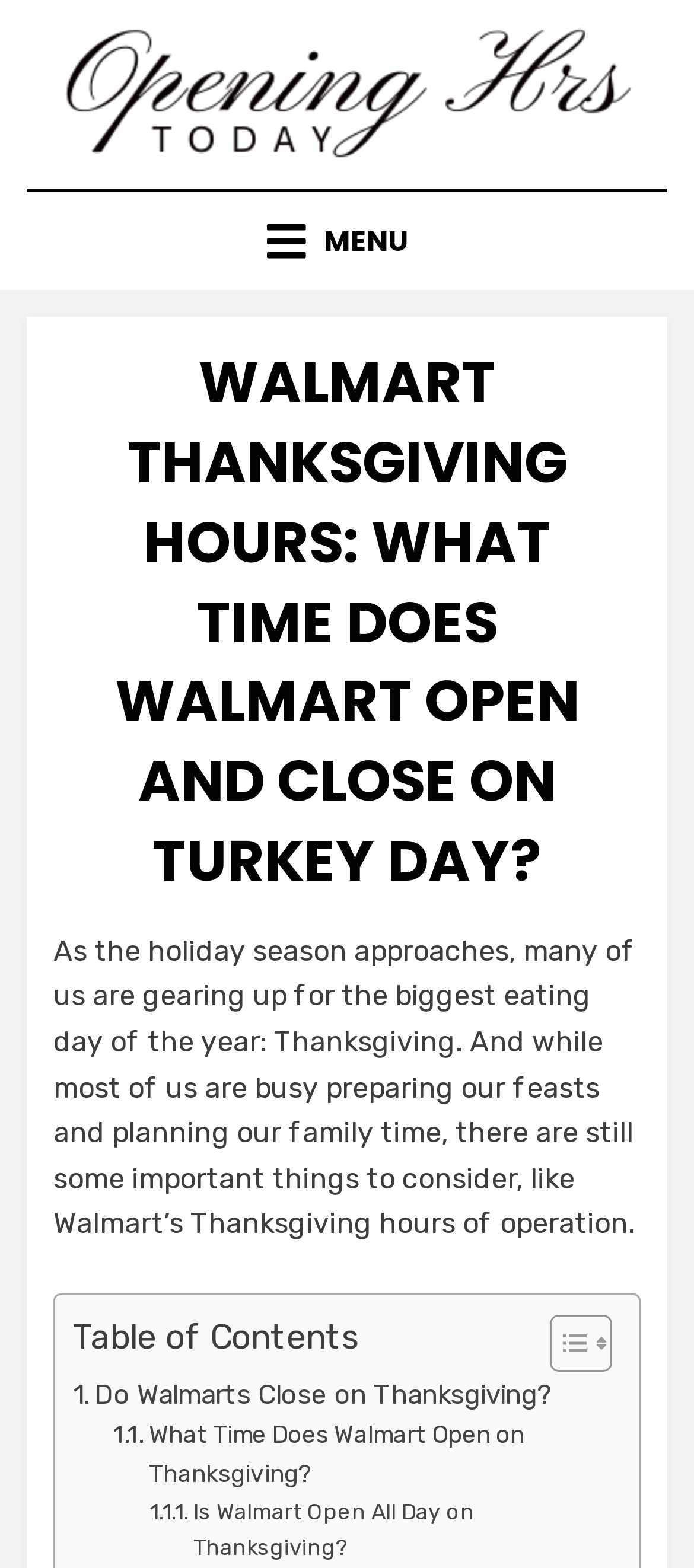Select the bounding box coordinates of the element I need to click to carry out the following instruction: "Click on the link to view opening hours today".

[0.085, 0.048, 0.915, 0.069]